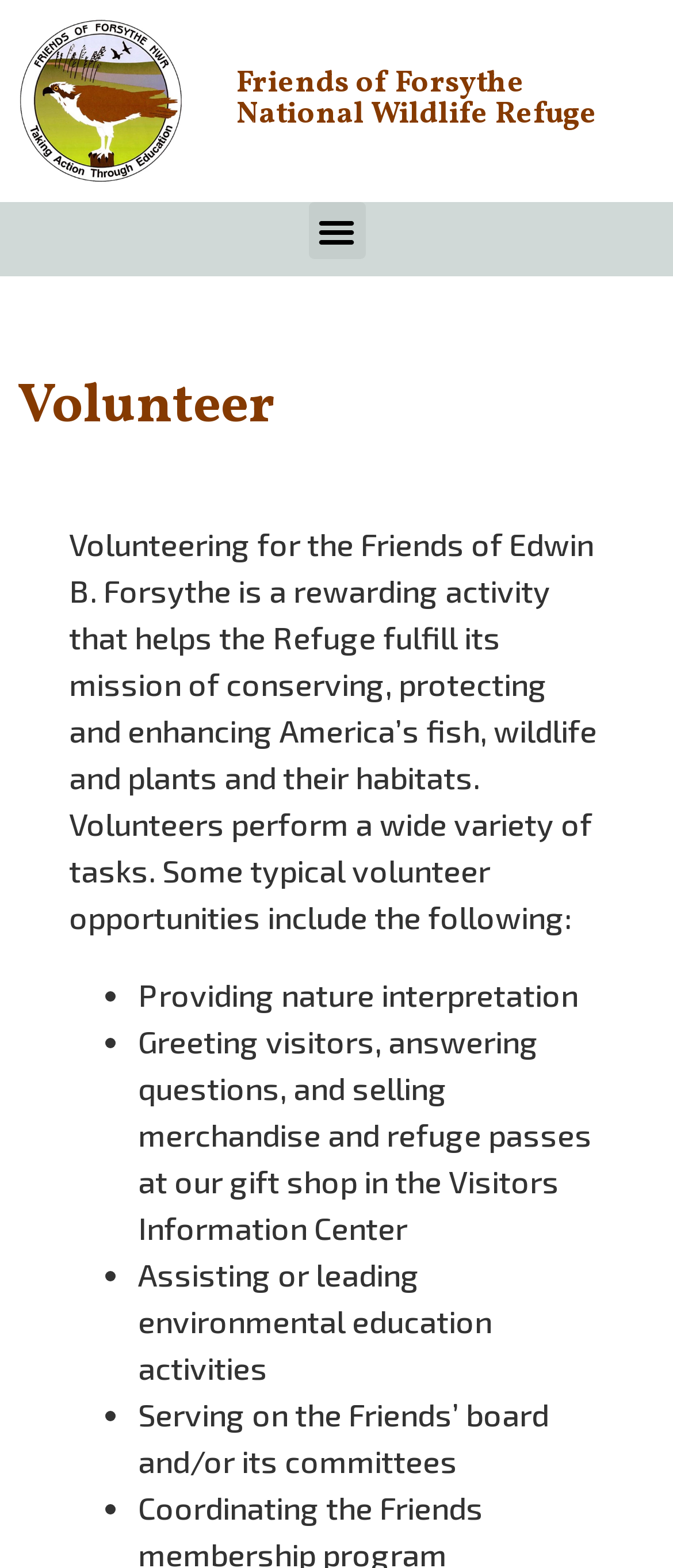Find the bounding box of the web element that fits this description: "alt="Friends logo"".

[0.026, 0.011, 0.274, 0.118]